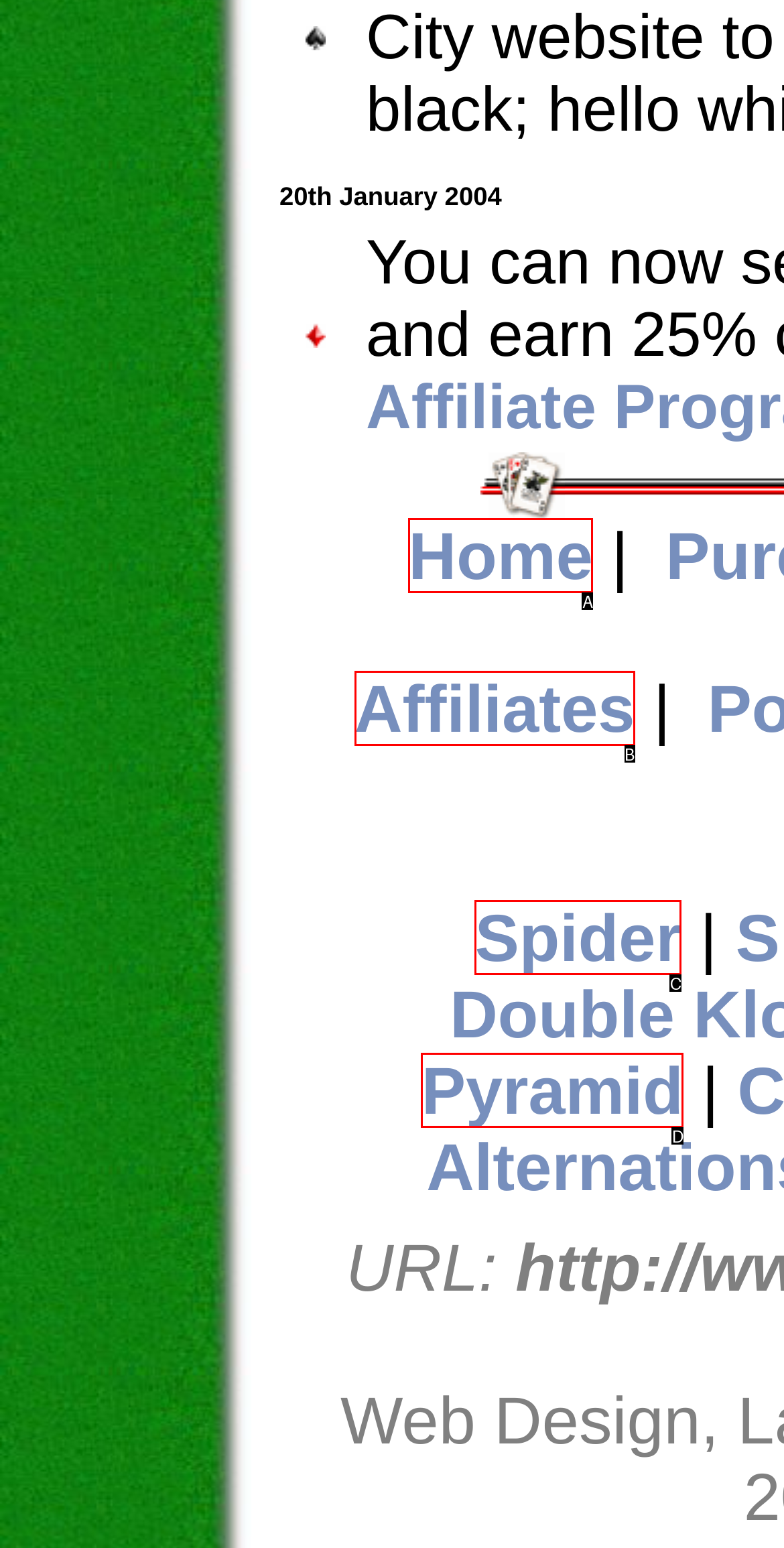Select the letter of the option that corresponds to: Home
Provide the letter from the given options.

A